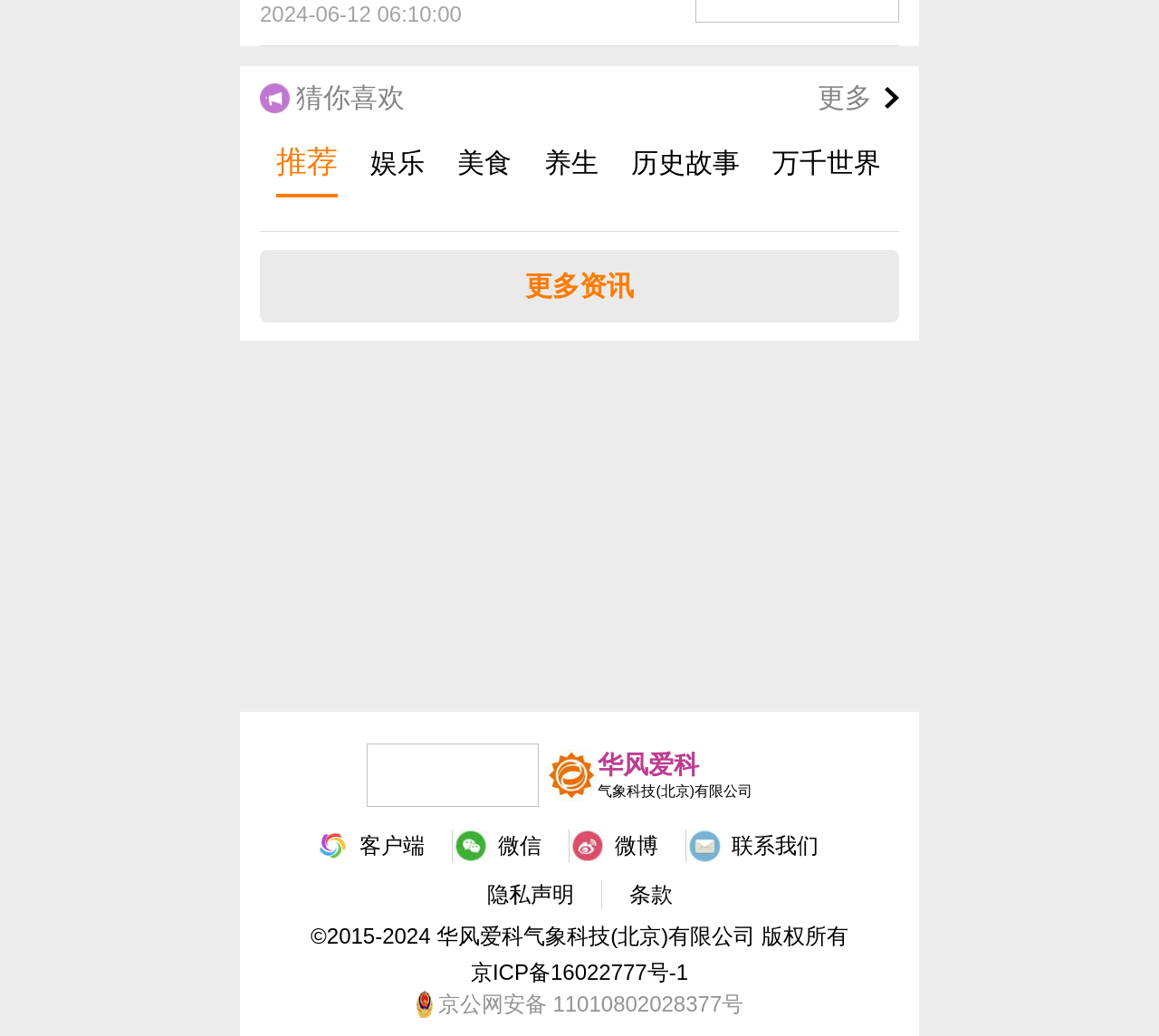What is the company name at the bottom?
Look at the screenshot and provide an in-depth answer.

I found a link with the text '华风爱科 气象科技(北京)有限公司' at the bottom of the webpage, which is likely to be the company name.